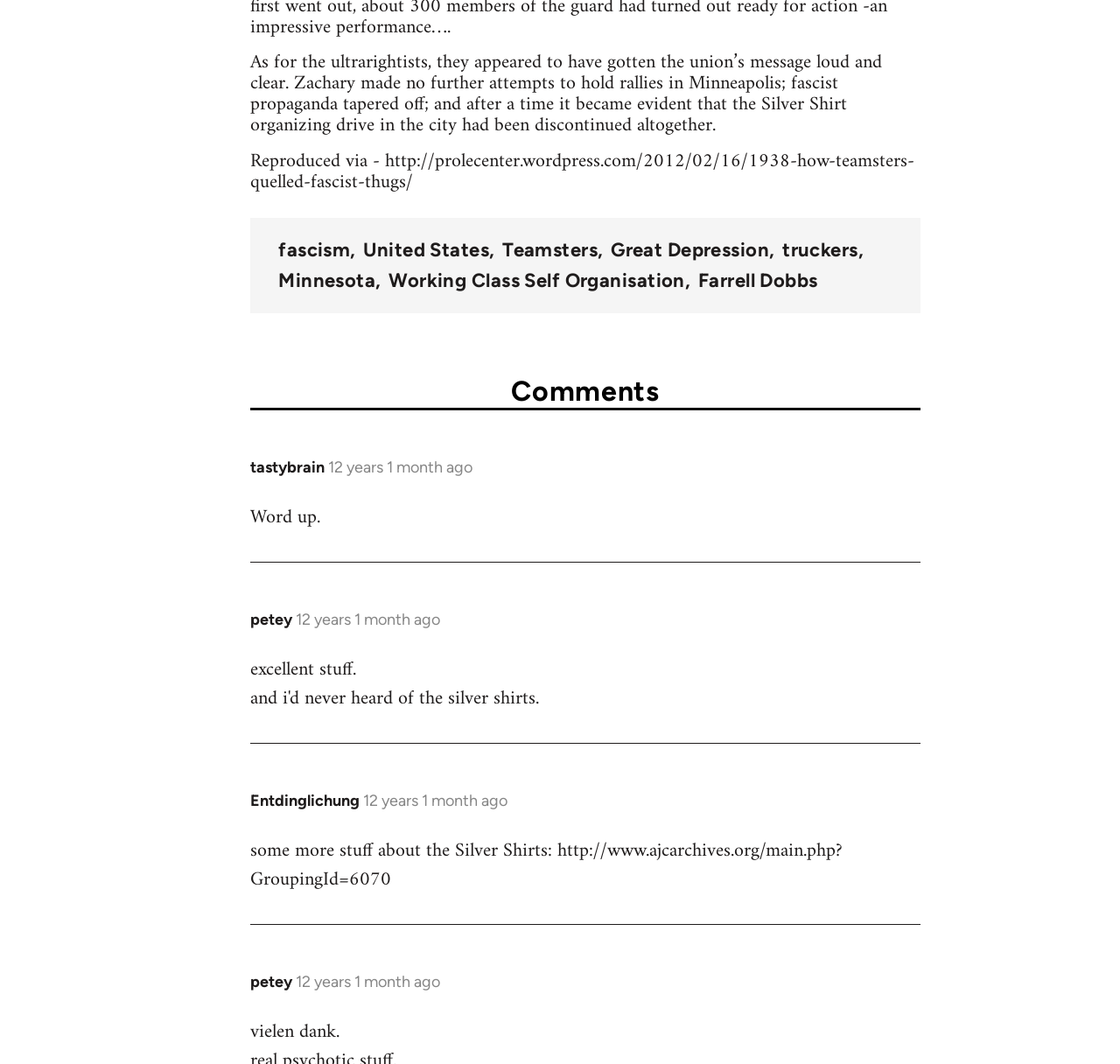Please identify the bounding box coordinates of the clickable area that will allow you to execute the instruction: "Click on the link about fascism".

[0.249, 0.225, 0.313, 0.246]